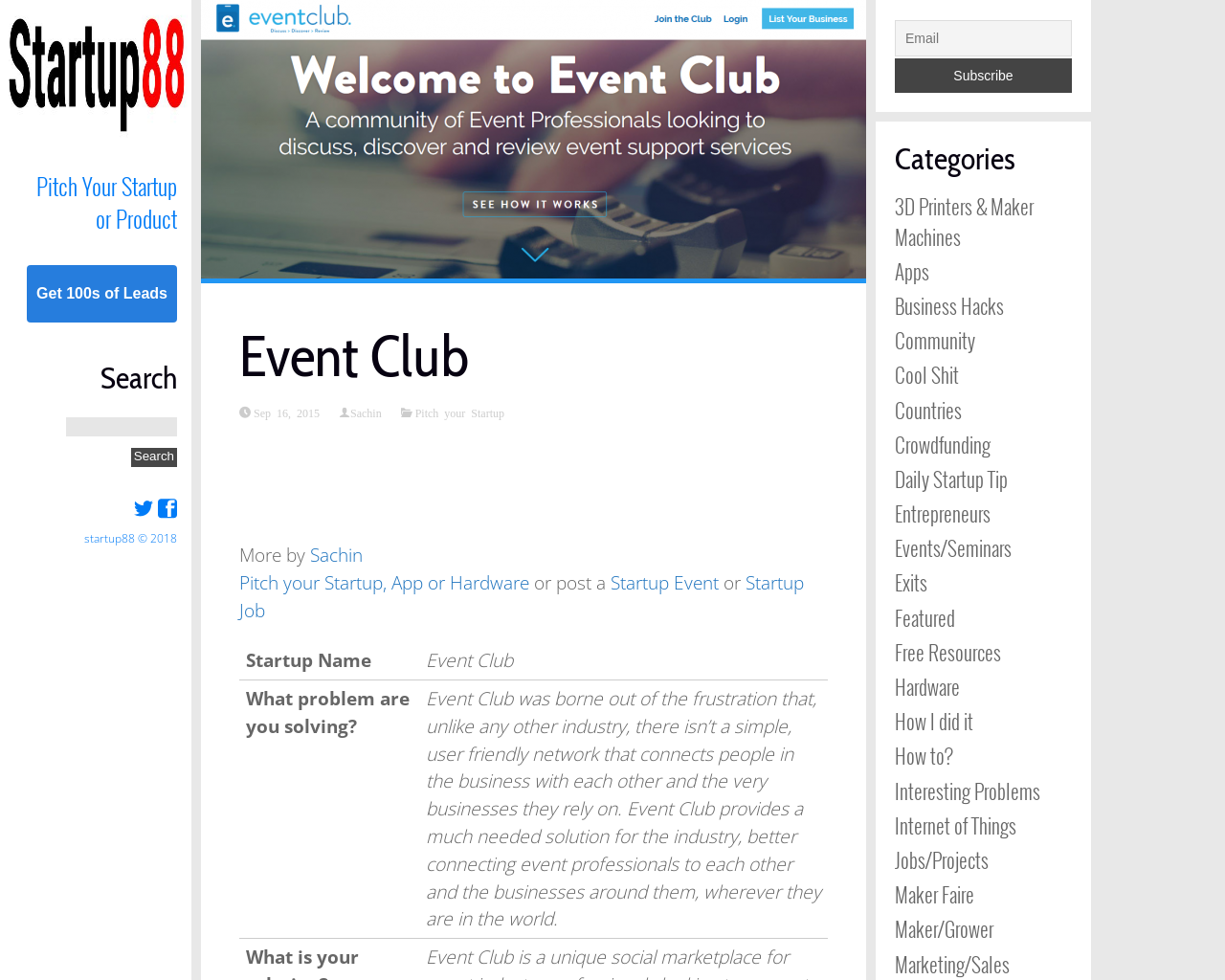Determine the bounding box coordinates of the element that should be clicked to execute the following command: "Pitch your startup".

[0.336, 0.415, 0.412, 0.427]